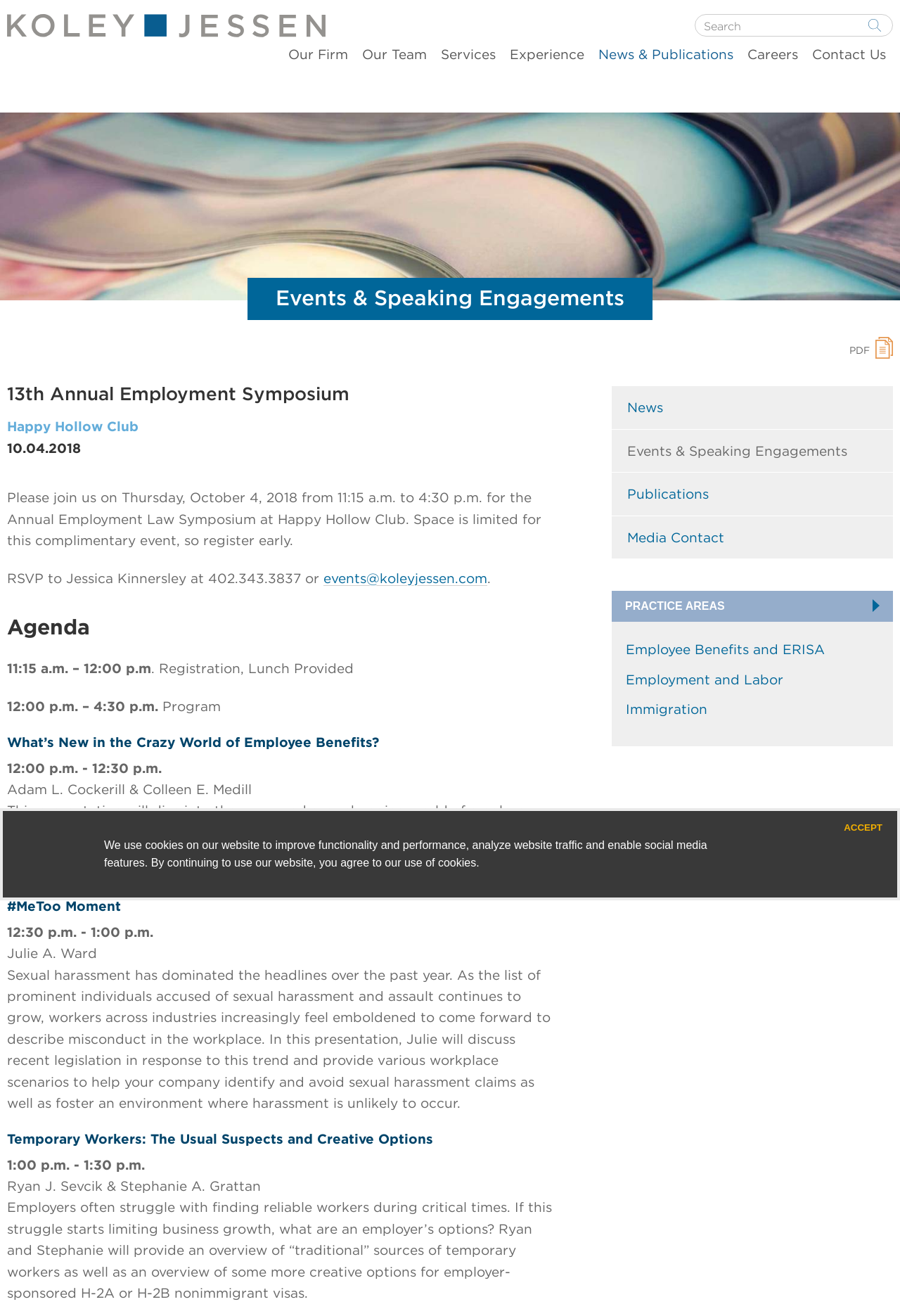Extract the primary heading text from the webpage.

Events & Speaking Engagements